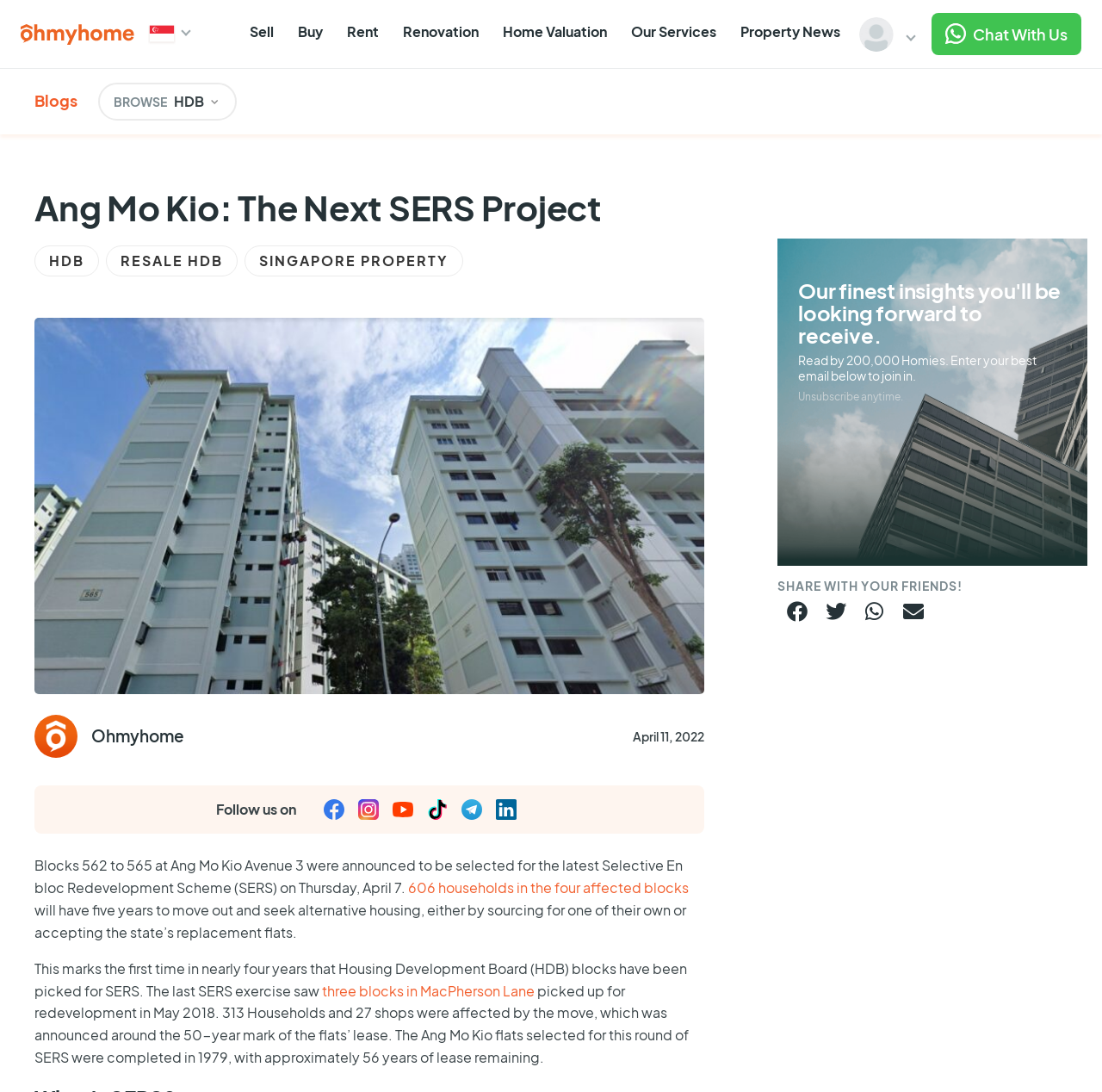From the element description: "Our Services", extract the bounding box coordinates of the UI element. The coordinates should be expressed as four float numbers between 0 and 1, in the order [left, top, right, bottom].

[0.566, 0.003, 0.656, 0.056]